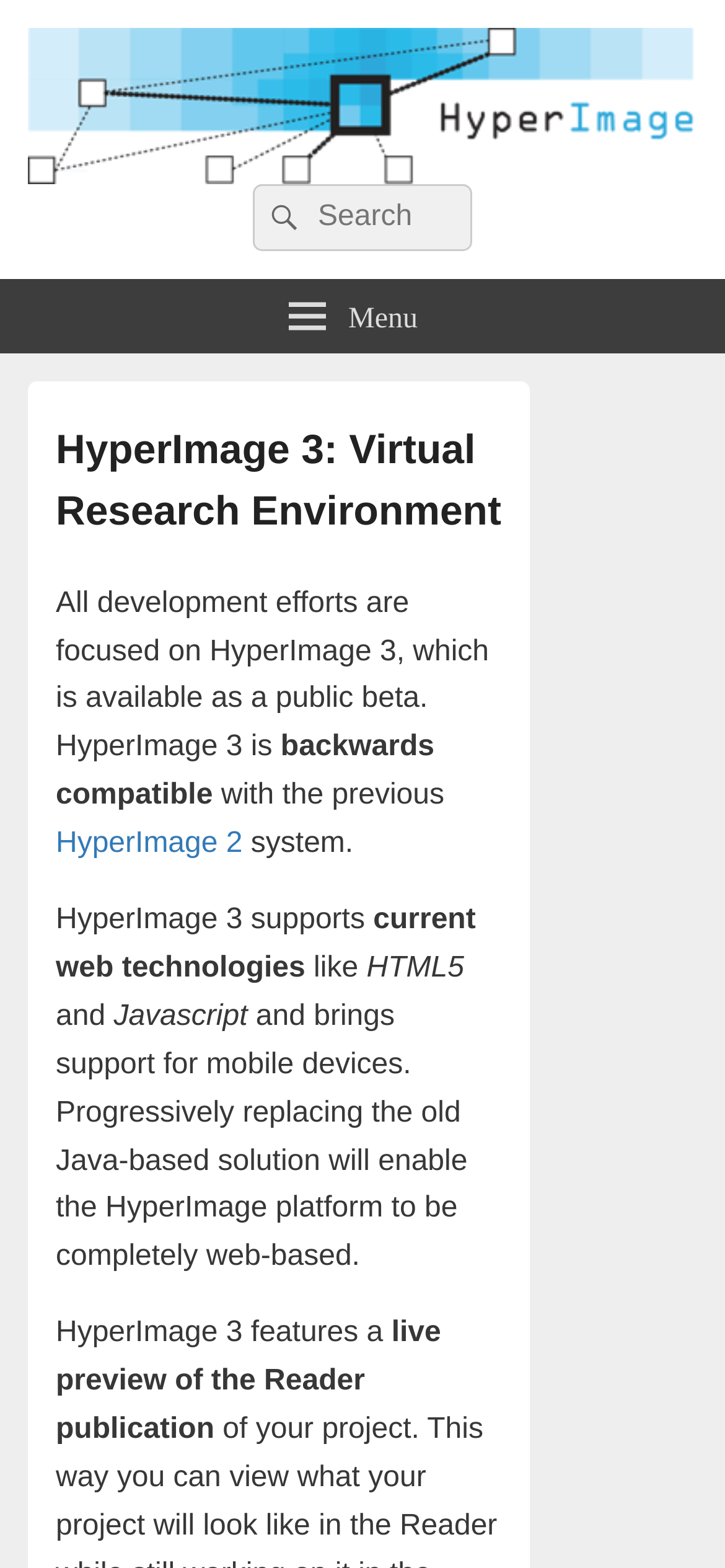For the following element description, predict the bounding box coordinates in the format (top-left x, top-left y, bottom-right x, bottom-right y). All values should be floating point numbers between 0 and 1. Description: HyperImage 2

[0.077, 0.528, 0.335, 0.548]